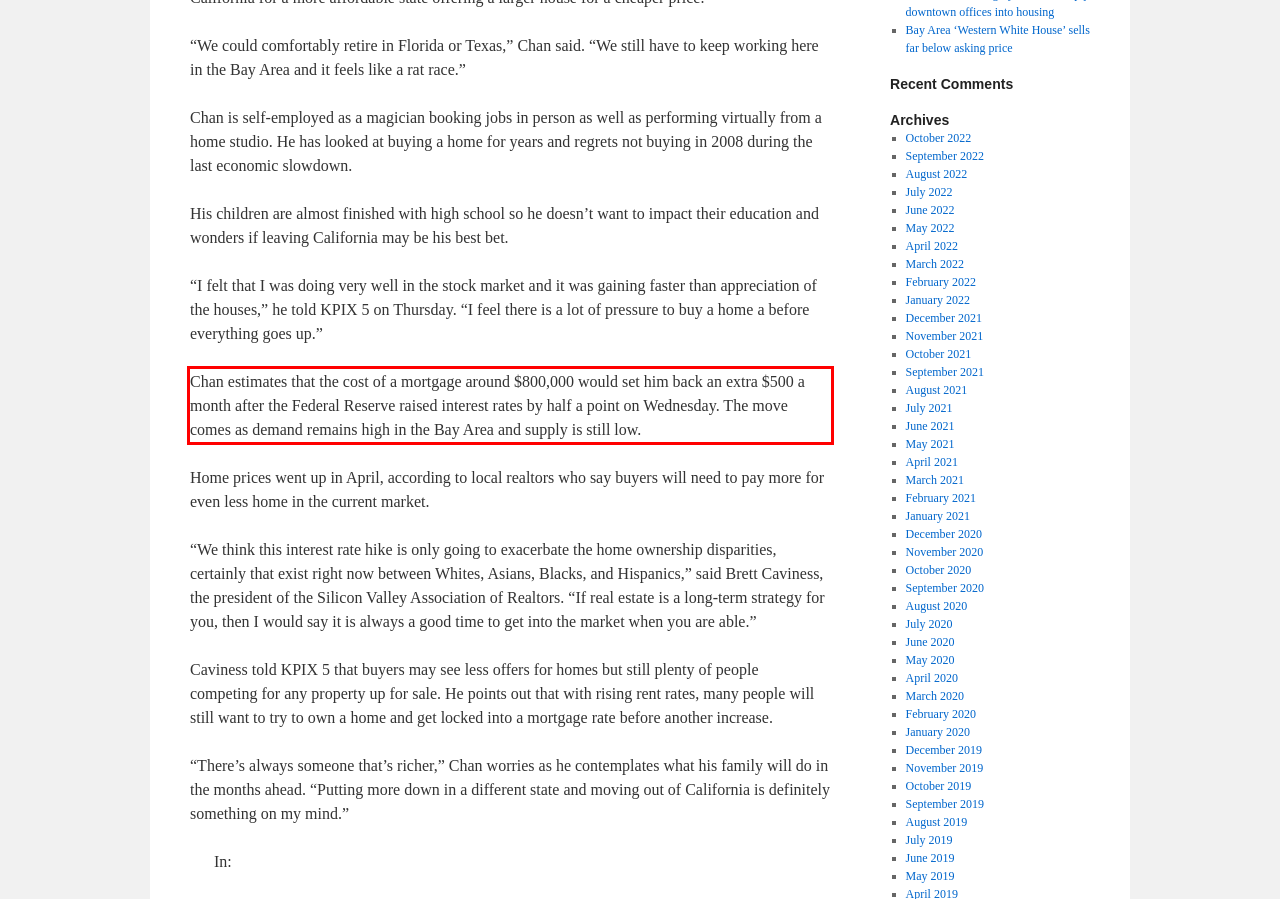Please perform OCR on the text within the red rectangle in the webpage screenshot and return the text content.

Chan estimates that the cost of a mortgage around $800,000 would set him back an extra $500 a month after the Federal Reserve raised interest rates by half a point on Wednesday. The move comes as demand remains high in the Bay Area and supply is still low.